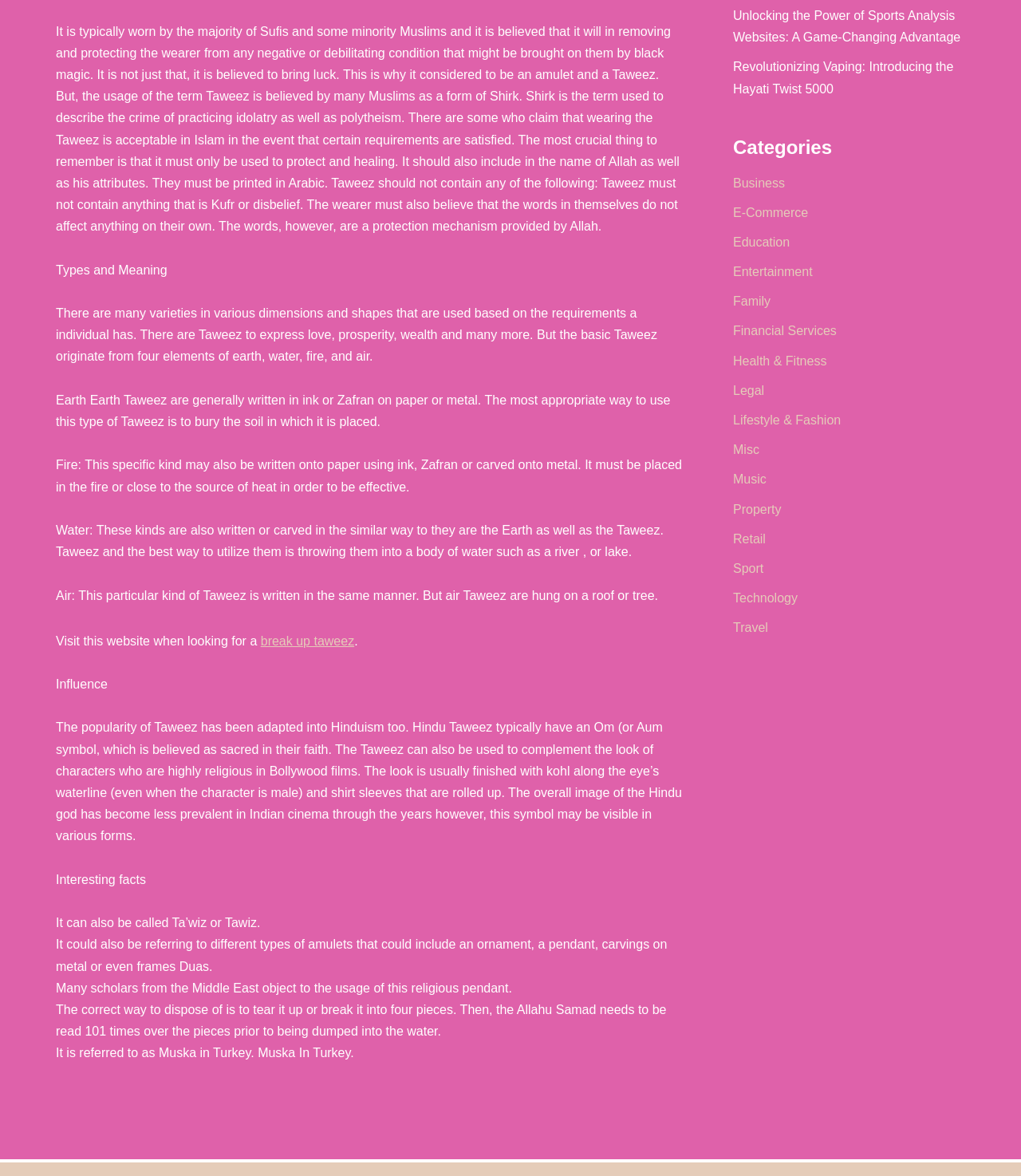Find the bounding box coordinates for the HTML element described as: "Legal". The coordinates should consist of four float values between 0 and 1, i.e., [left, top, right, bottom].

[0.718, 0.326, 0.749, 0.338]